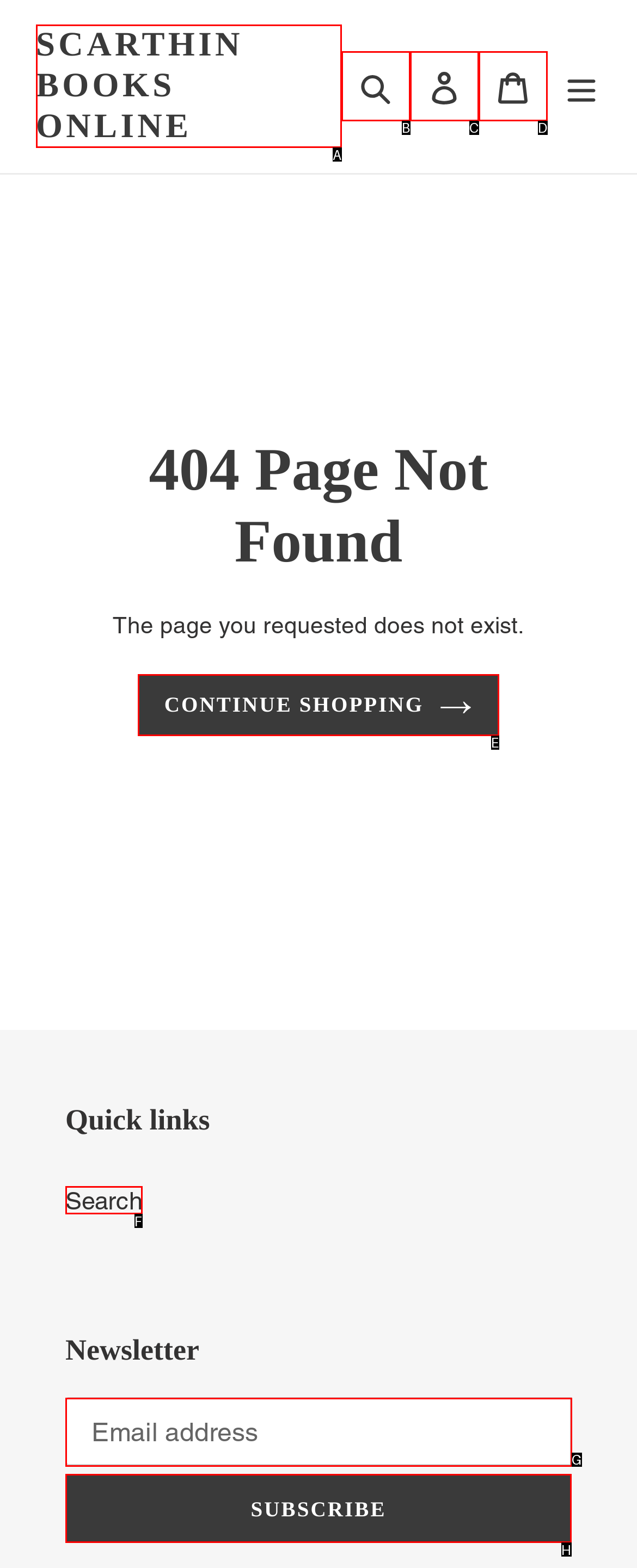Select the appropriate bounding box to fulfill the task: Subscribe to the newsletter Respond with the corresponding letter from the choices provided.

H